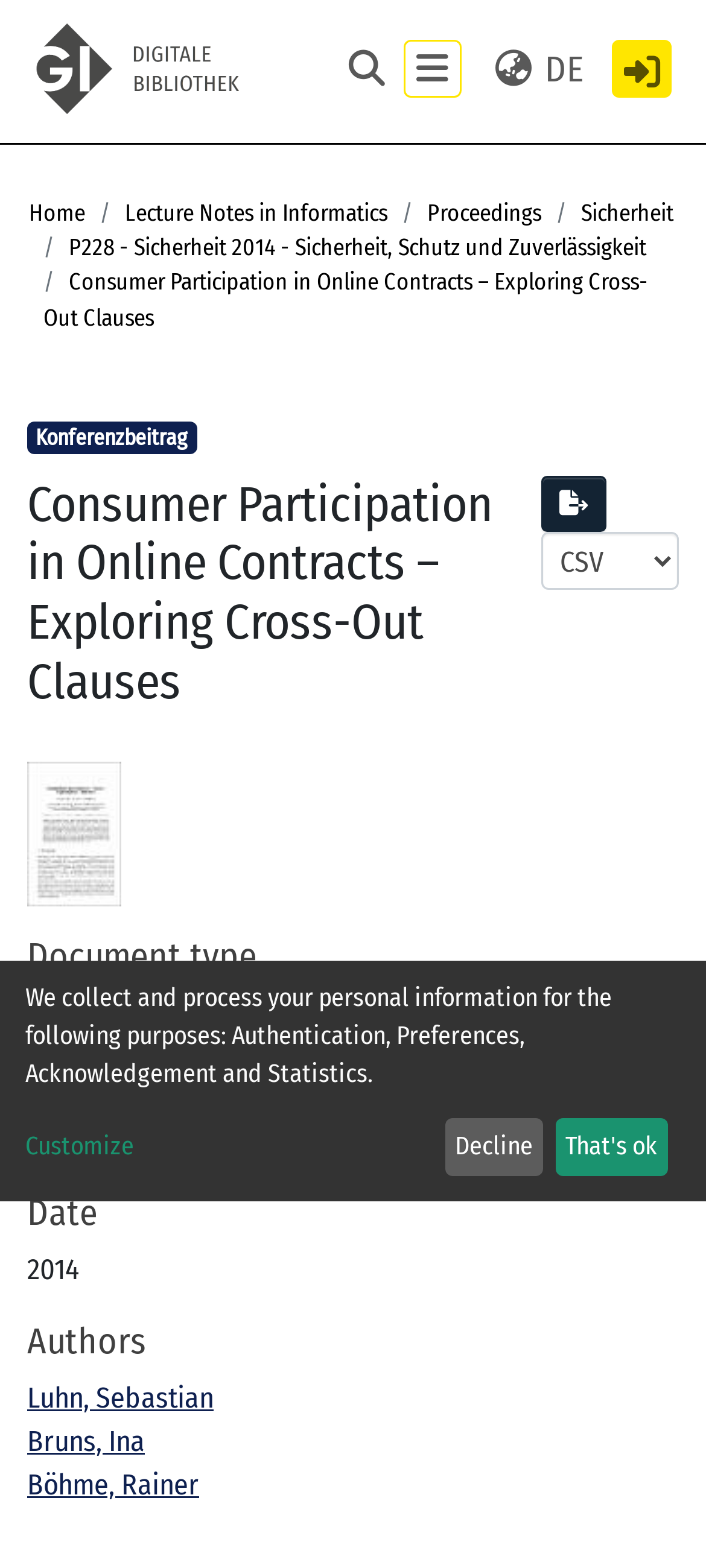Provide a comprehensive caption for the webpage.

This webpage appears to be a repository or academic paper webpage, with a focus on a specific paper titled "Consumer Participation in Online Contracts – Exploring Cross-Out Clauses". 

At the top left corner, there is a repository logo, which is an image. Next to it, there is a user profile bar with a search function, allowing users to search within 39,507 documents. The search bar is accompanied by a statistics link and a toggle navigation button. On the right side of the top section, there are language options and a button with an icon.

Below the top section, there is a breadcrumb navigation menu with links to the home page, lecture notes, proceedings, and security-related topics. The current page is highlighted, with a title "Consumer Participation in Online Contracts – Exploring Cross-Out Clauses" displayed prominently.

The main content area is divided into sections, including a heading section with the title of the paper, an export search results button, and a combobox. There is also a thumbnail image of the paper. 

The paper's details are organized into sections, including document type, files, date, and authors. Each section has a heading, and the files section includes a link to download a PDF file. The authors' names are listed as links.

At the bottom of the page, there is a section related to personal information and data processing, with a customize link and two buttons: "Decline" and "That's ok".